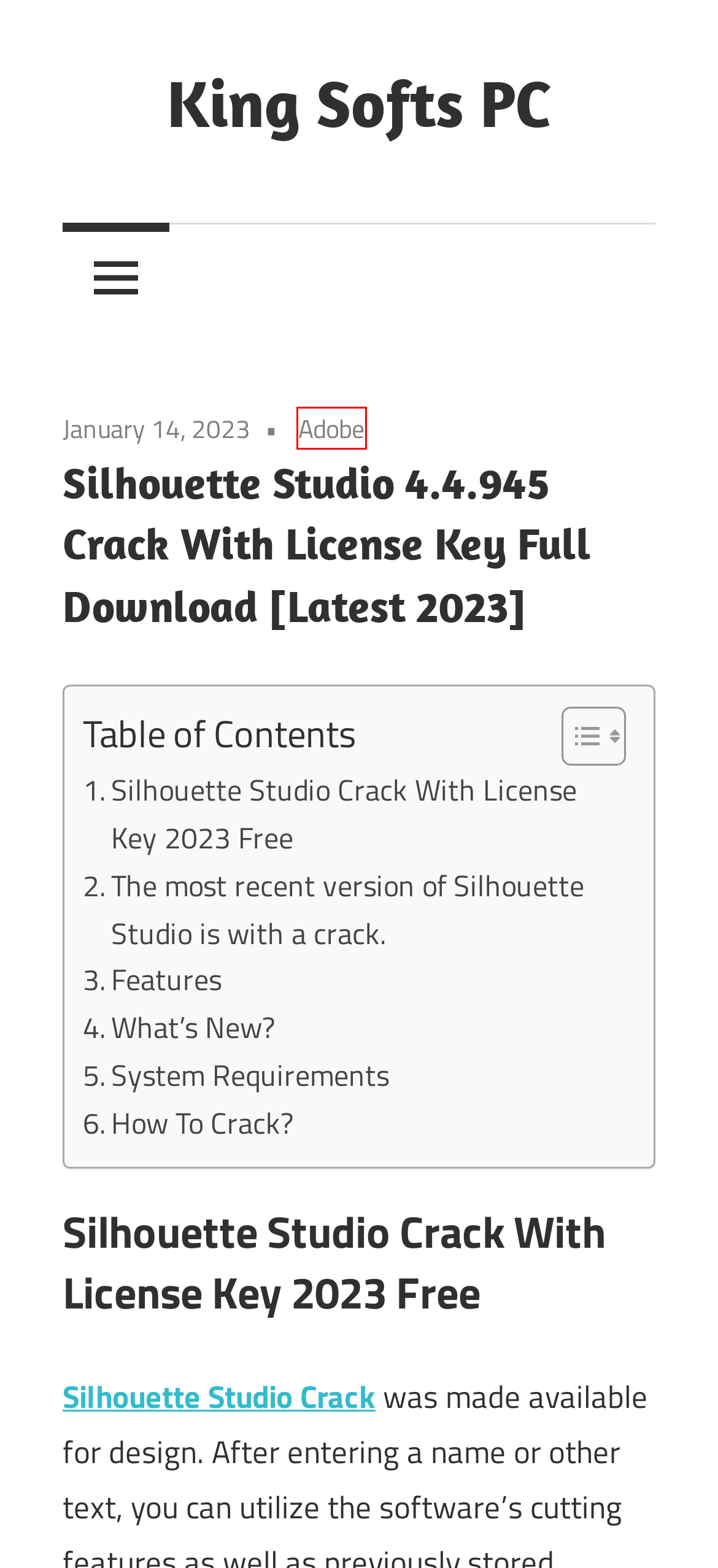Take a look at the provided webpage screenshot featuring a red bounding box around an element. Select the most appropriate webpage description for the page that loads after clicking on the element inside the red bounding box. Here are the candidates:
A. Multimedia Tools ⋆ King Softs PC
B. Editing Tool ⋆ King Softs PC
C. Adobe ⋆ King Softs PC
D. King Softs PC
E. More PC Softwares ⋆ King Softs PC
F. Utility Tool ⋆ King Softs PC
G. System Optimizer ⋆ King Softs PC
H. VPN ⋆ King Softs PC

C